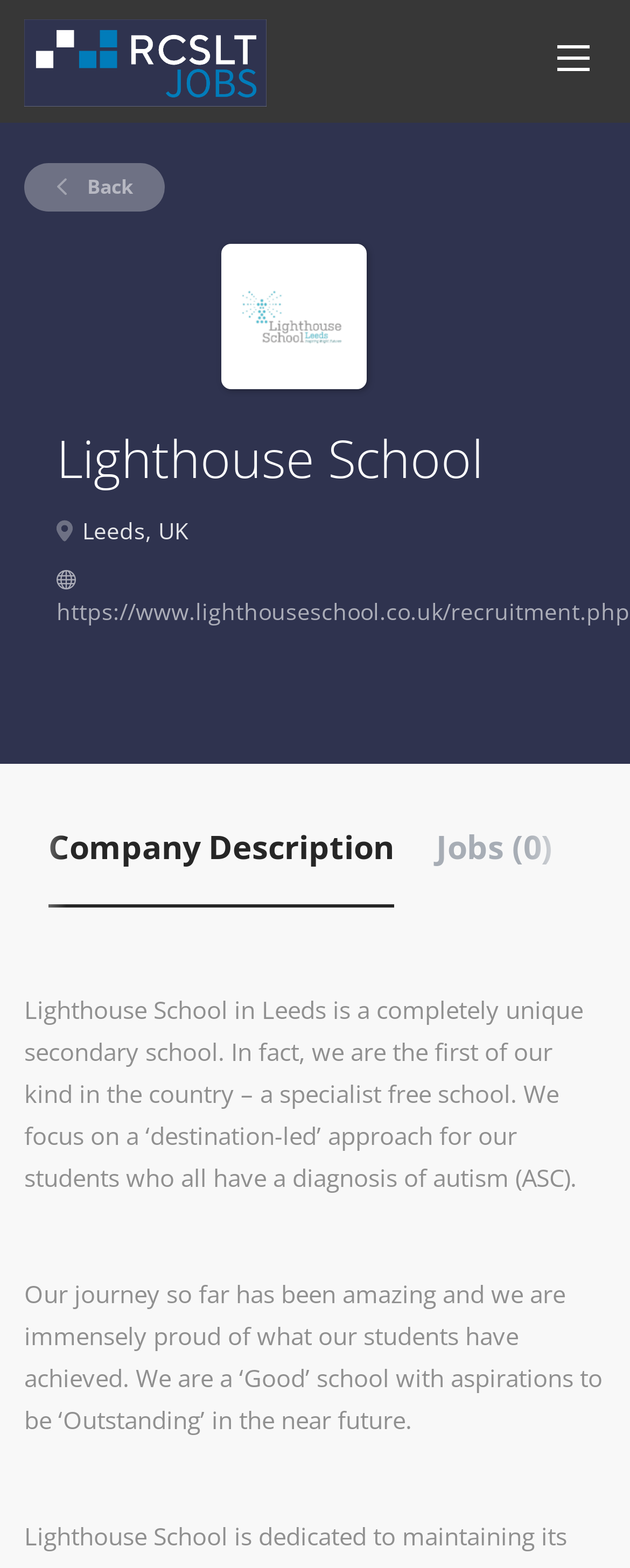Please examine the image and provide a detailed answer to the question: What is the focus of Lighthouse School?

I found the focus of Lighthouse School by reading the static text element that describes the school's approach, which mentions that the school focuses on students with a diagnosis of autism (ASC).